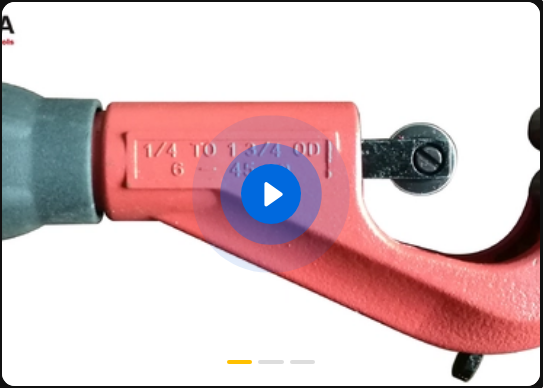Provide a short answer using a single word or phrase for the following question: 
What is the range of pipe sizes the cutter can handle?

6mm to 45mm